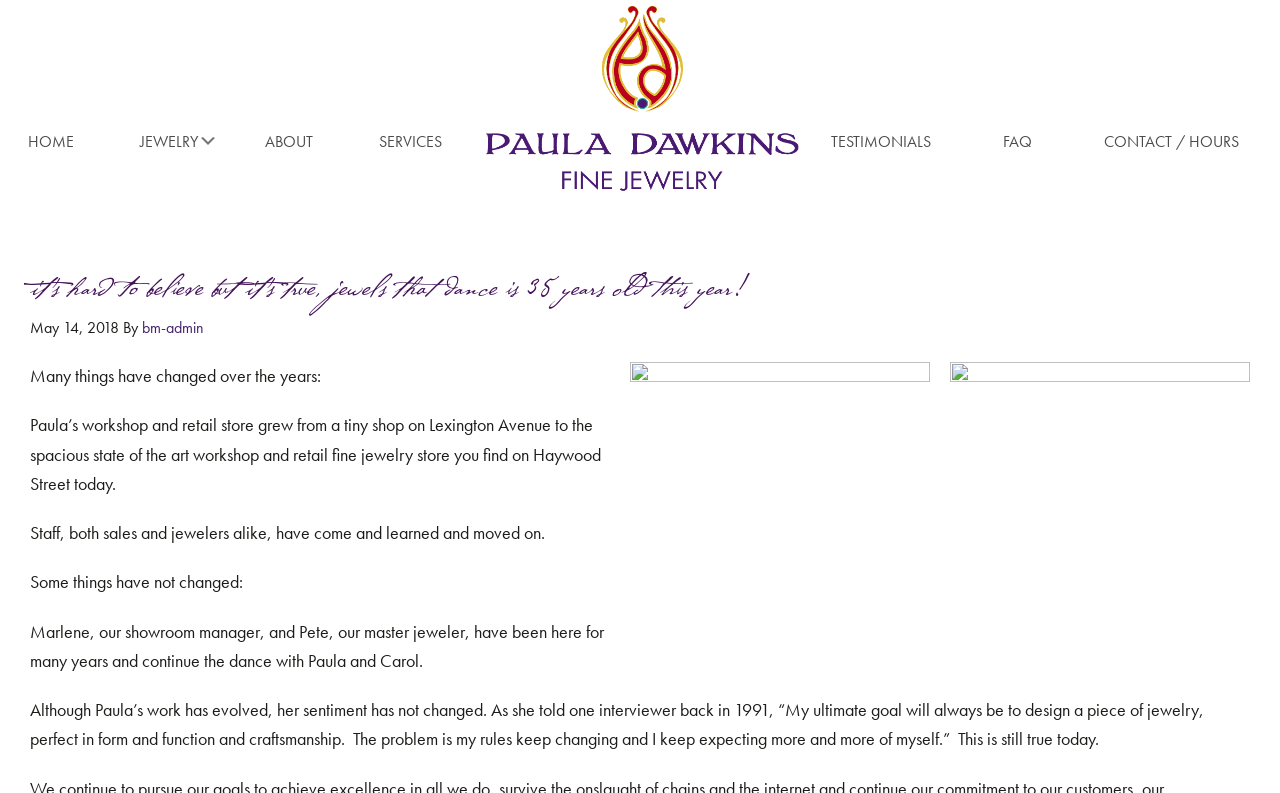Respond to the question below with a concise word or phrase:
What is Paula's ultimate goal?

To design a piece of jewelry, perfect in form and function and craftsmanship